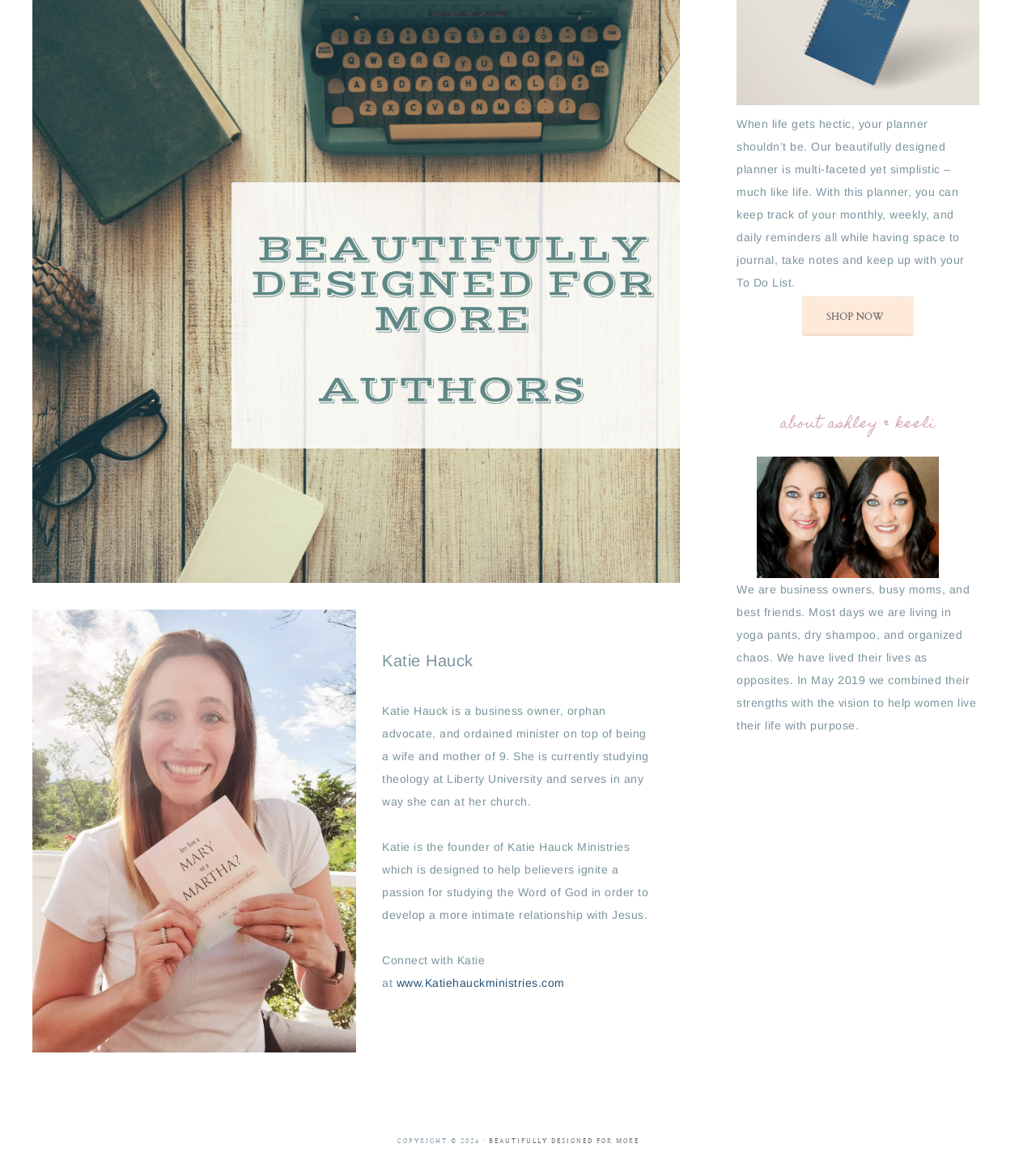Identify the bounding box of the HTML element described as: "Beautifully Designed for More".

[0.471, 0.976, 0.617, 0.983]